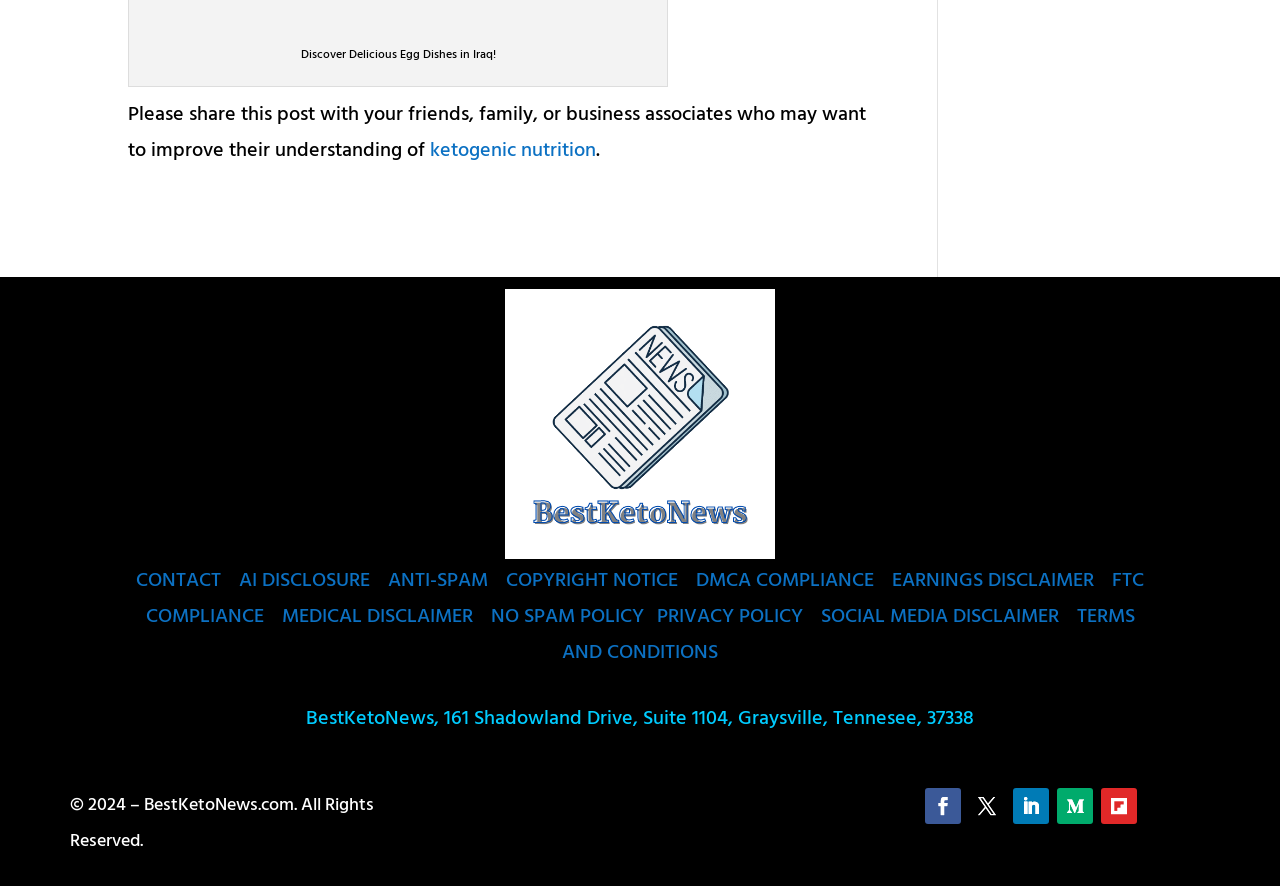Pinpoint the bounding box coordinates of the clickable area needed to execute the instruction: "Check the 'PRIVACY POLICY'". The coordinates should be specified as four float numbers between 0 and 1, i.e., [left, top, right, bottom].

[0.513, 0.679, 0.627, 0.715]